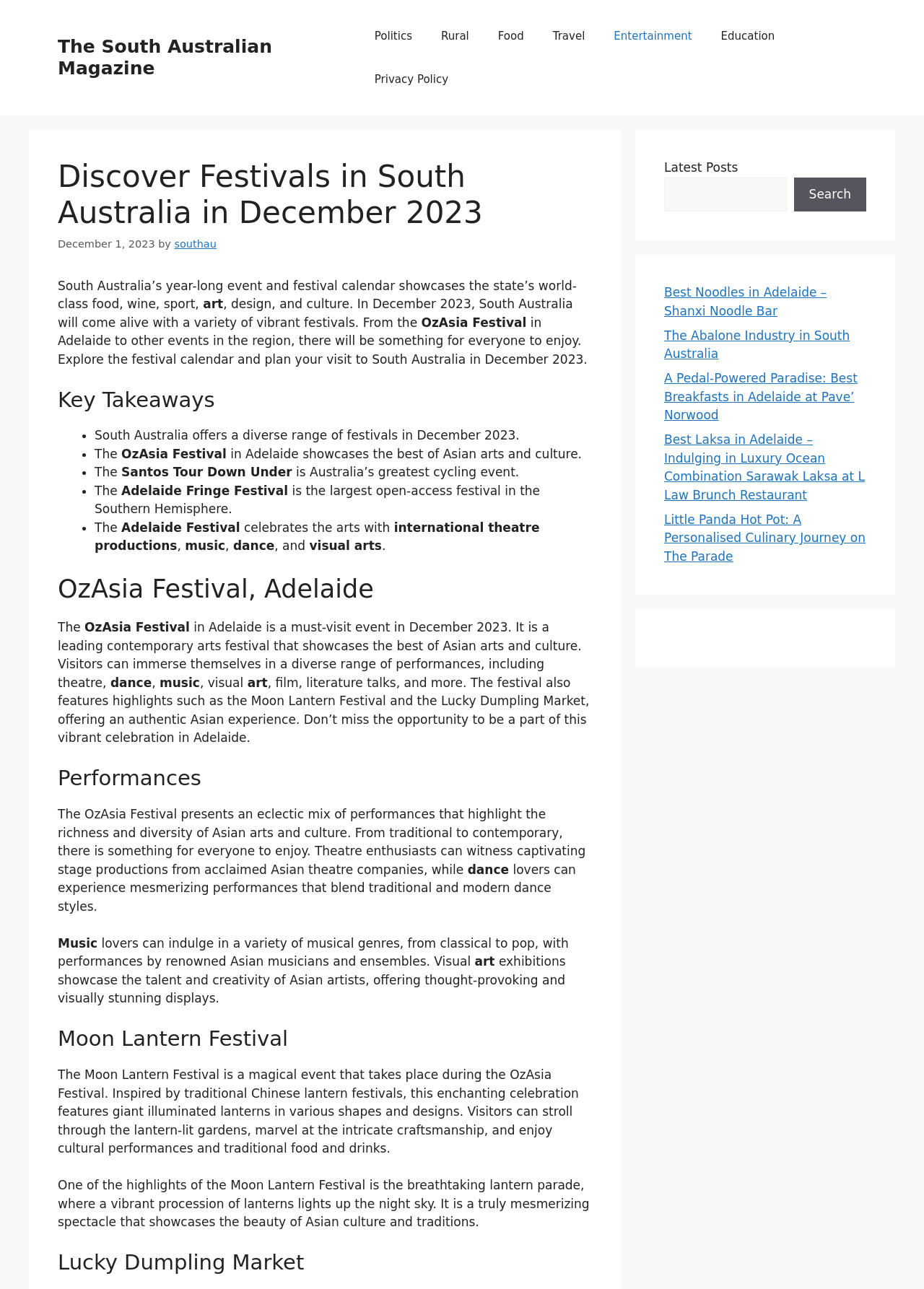Please identify the bounding box coordinates of the area that needs to be clicked to follow this instruction: "Visit The South Australian Magazine".

[0.062, 0.028, 0.294, 0.061]